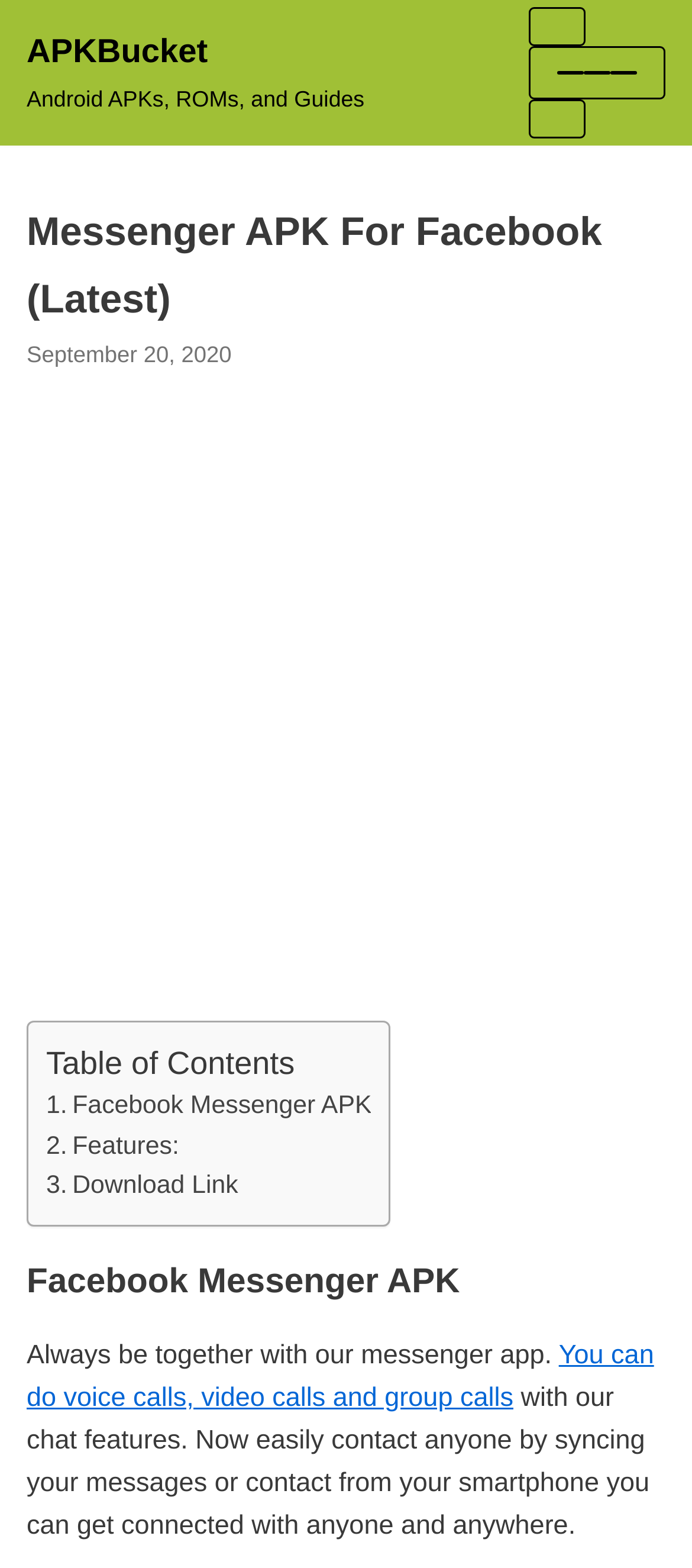Provide a one-word or short-phrase response to the question:
What is the purpose of the table of contents?

To navigate the webpage content